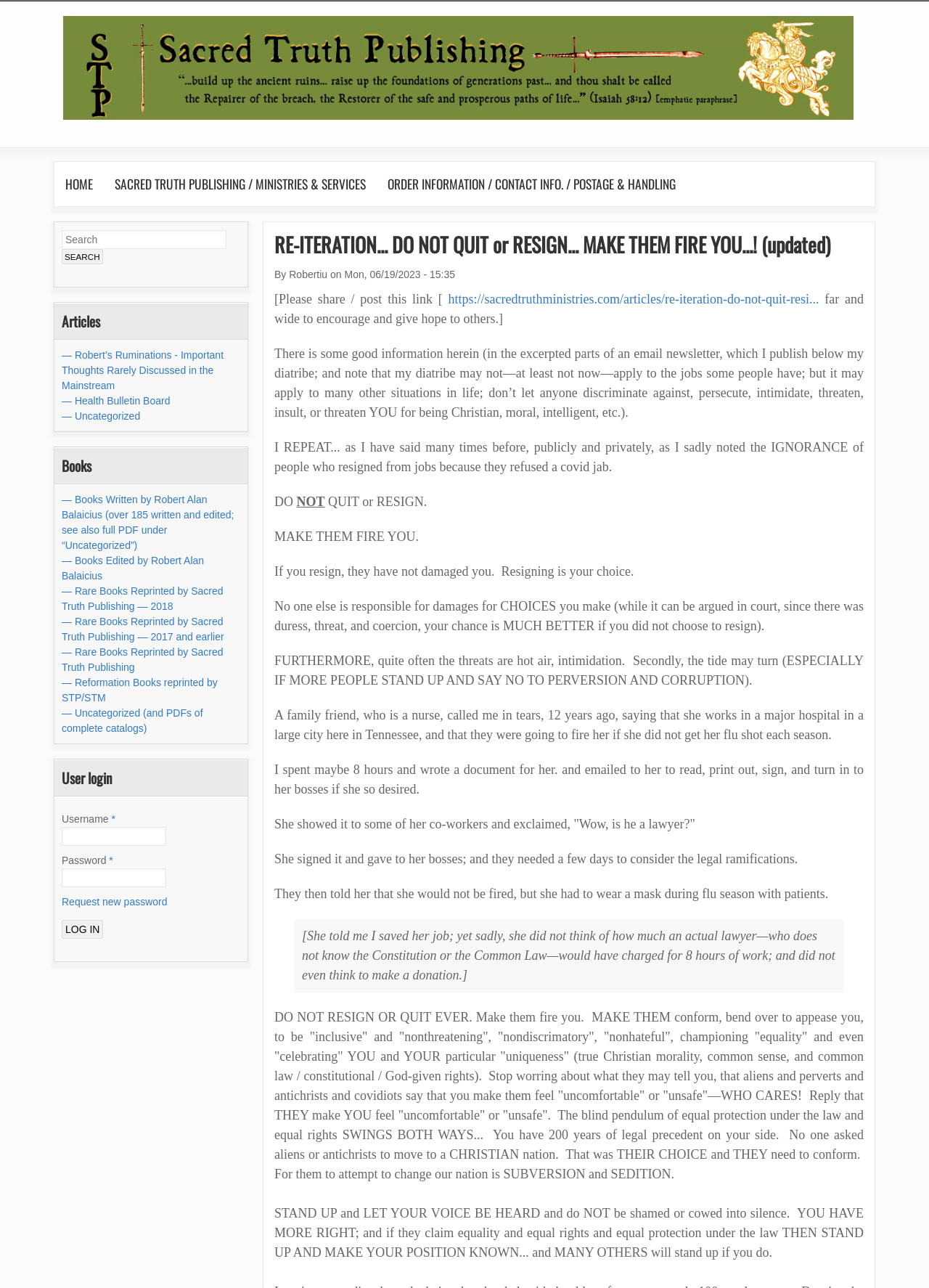Please find and report the bounding box coordinates of the element to click in order to perform the following action: "Search for something". The coordinates should be expressed as four float numbers between 0 and 1, in the format [left, top, right, bottom].

[0.066, 0.179, 0.244, 0.193]